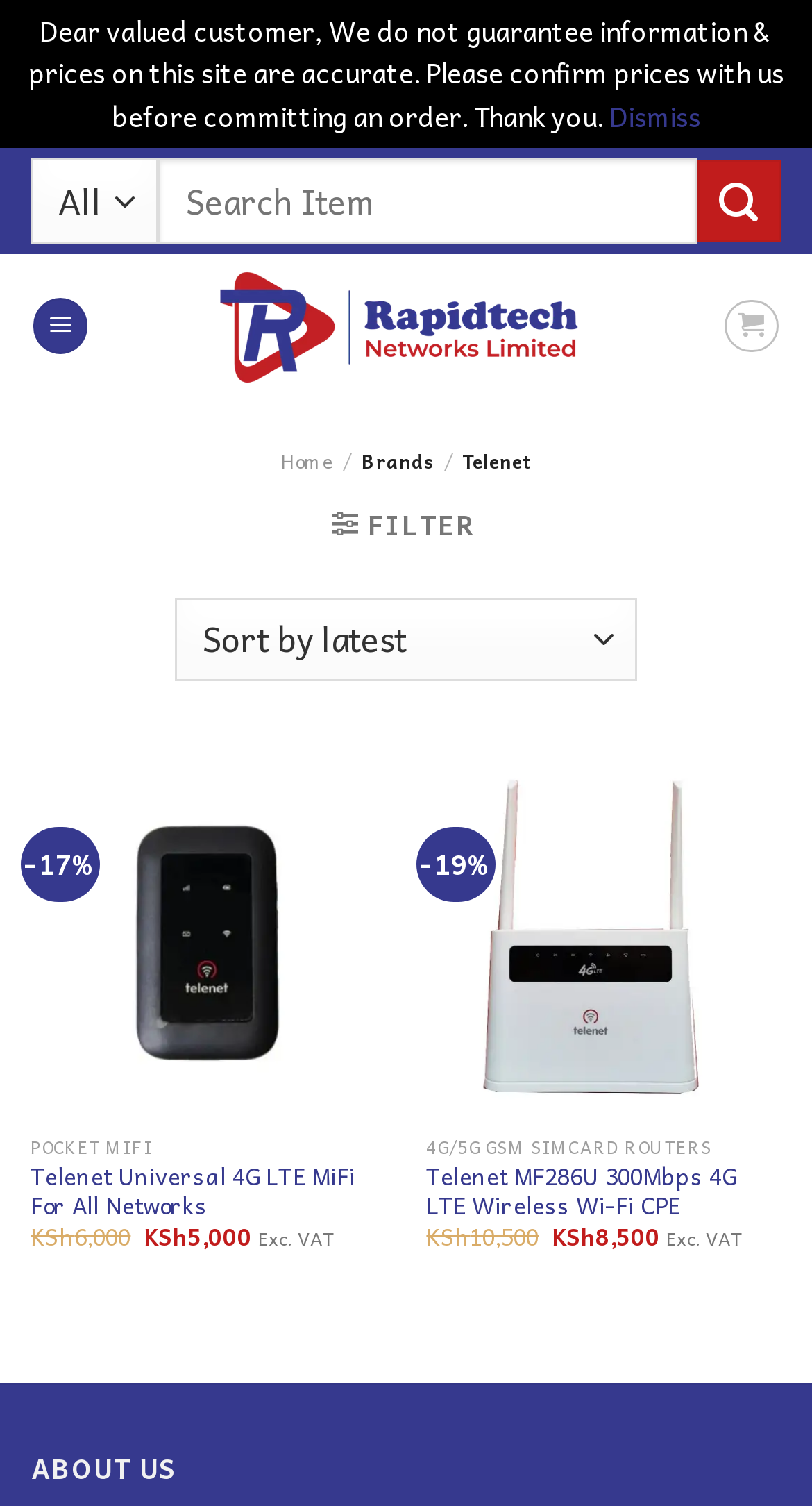Determine the bounding box coordinates of the clickable region to carry out the instruction: "Search for products".

[0.038, 0.106, 0.962, 0.161]